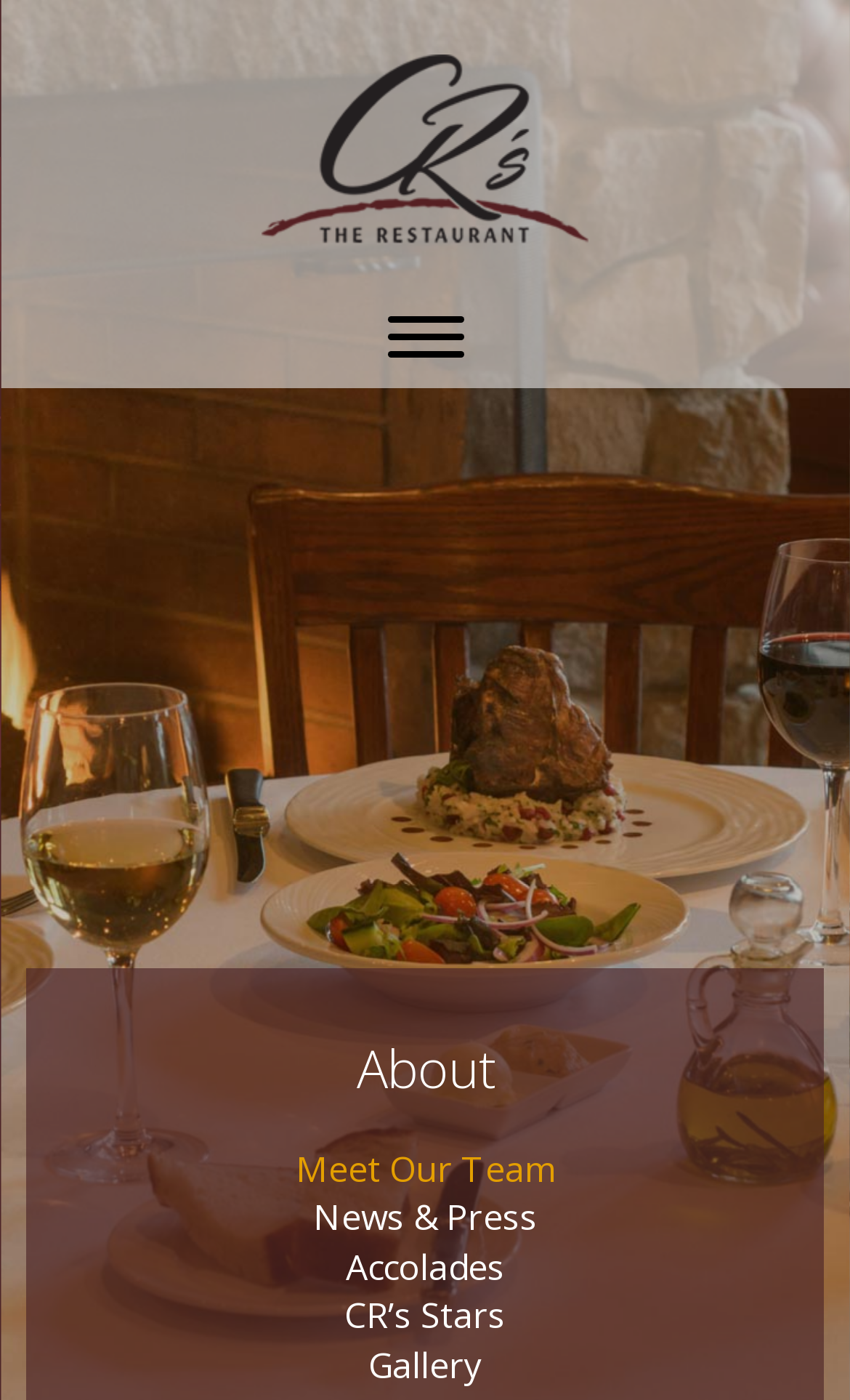What is the text of the button in the top-right corner?
Using the image, answer in one word or phrase.

Menu